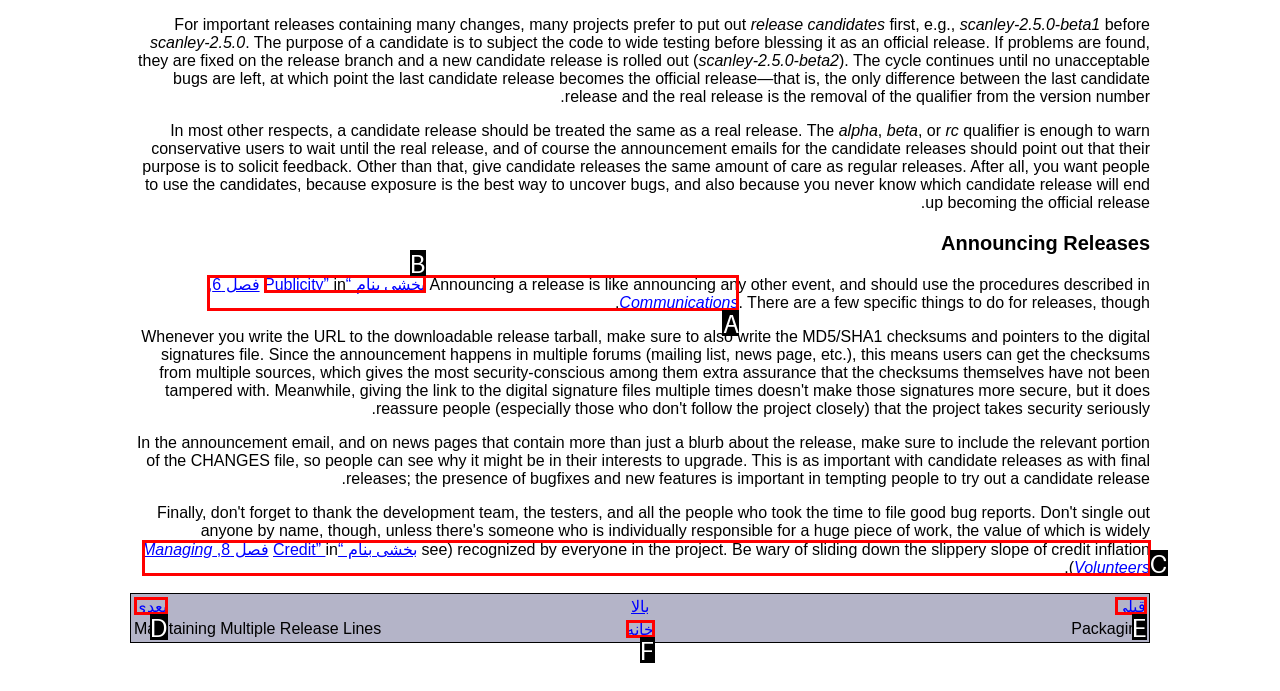Identify the HTML element that best fits the description: فصل 8, Managing Volunteers. Respond with the letter of the corresponding element.

C